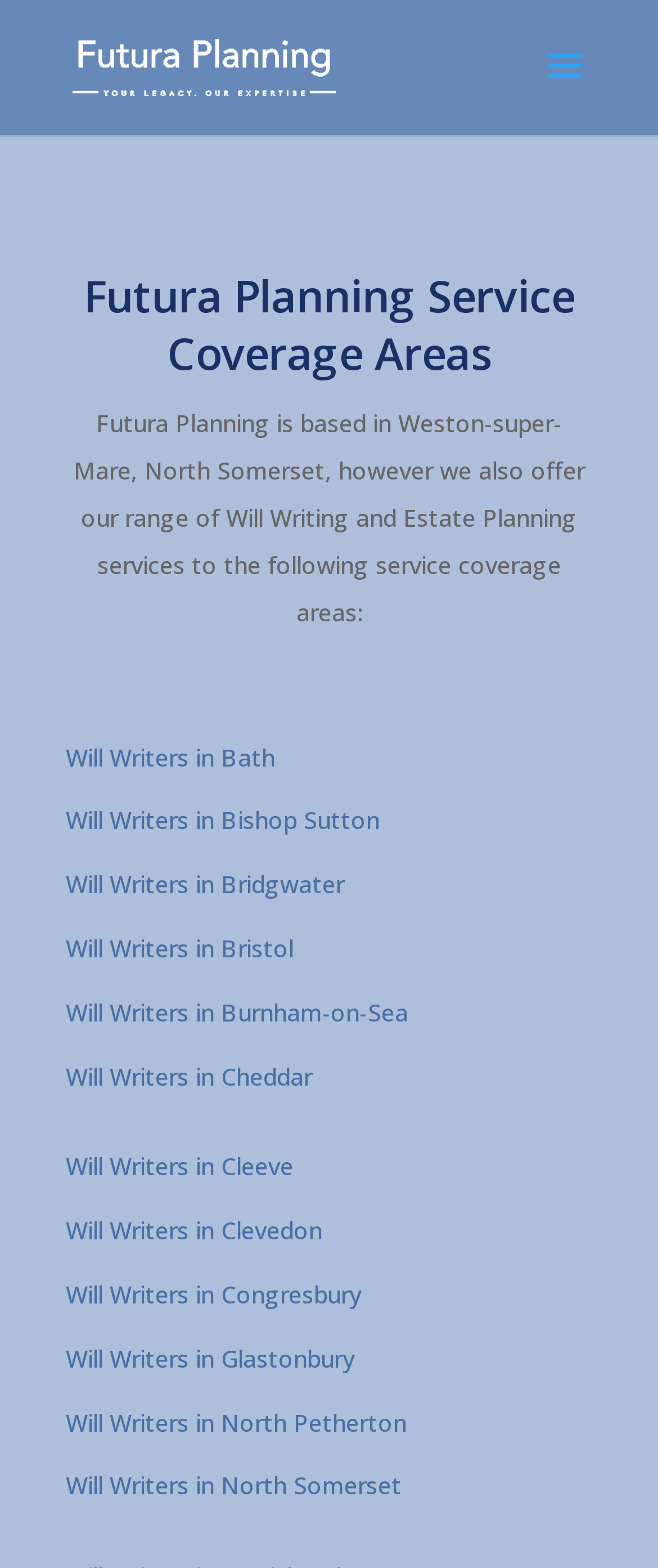Please predict the bounding box coordinates of the element's region where a click is necessary to complete the following instruction: "Explore Cybersource on Github". The coordinates should be represented by four float numbers between 0 and 1, i.e., [left, top, right, bottom].

None